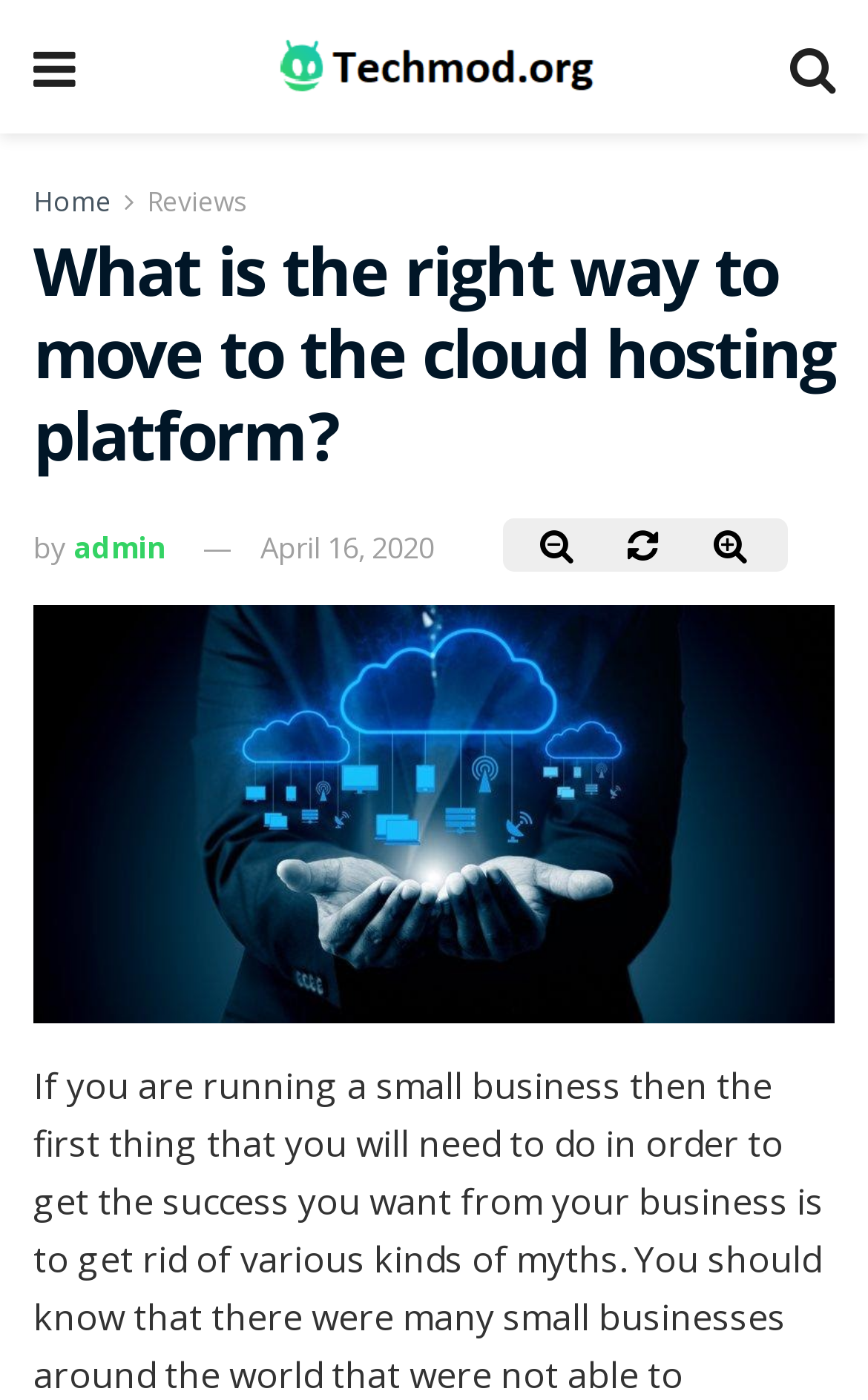Determine the bounding box coordinates for the HTML element mentioned in the following description: "April 16, 2020". The coordinates should be a list of four floats ranging from 0 to 1, represented as [left, top, right, bottom].

[0.3, 0.376, 0.5, 0.405]